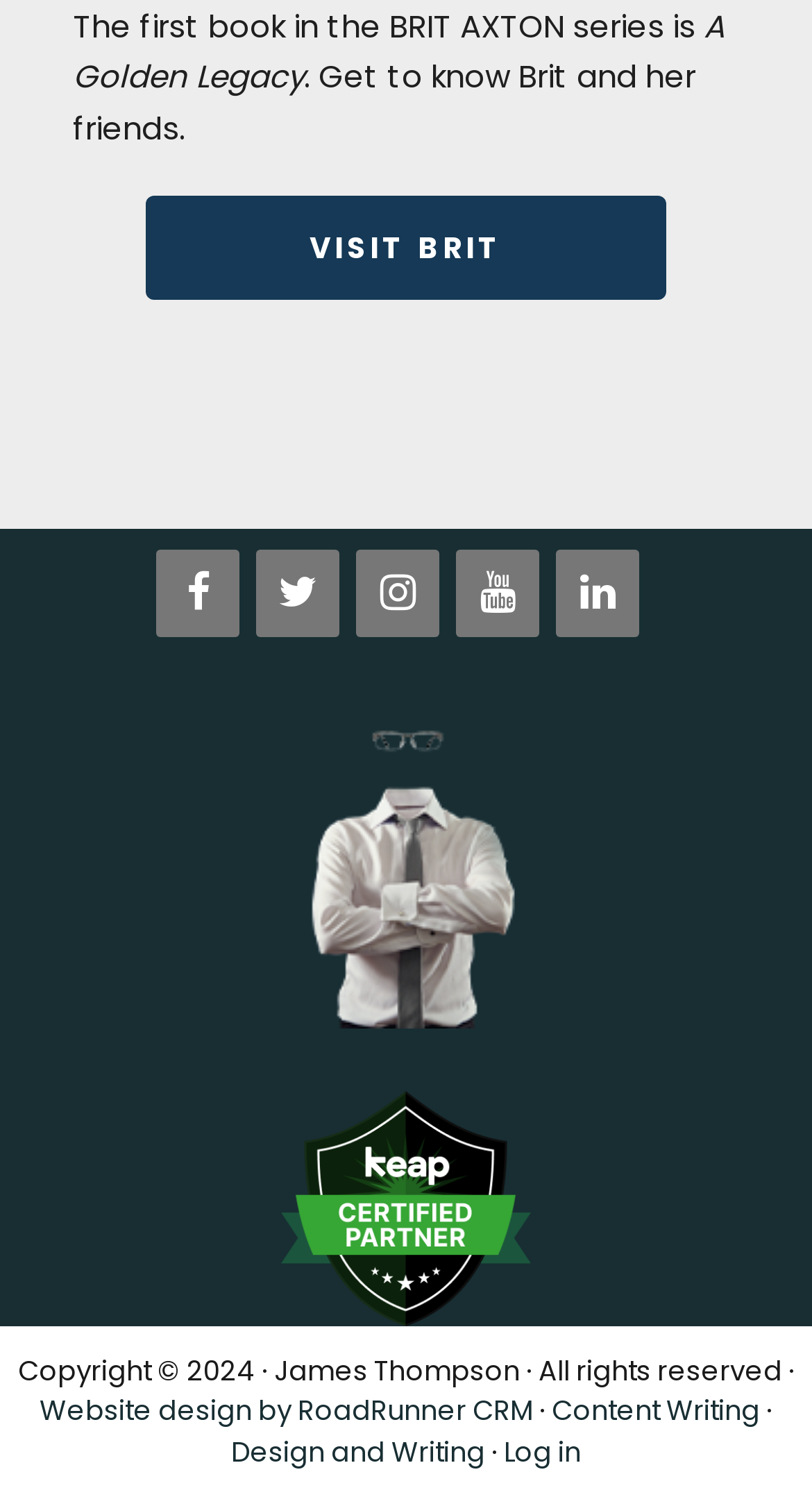Find the bounding box coordinates of the area that needs to be clicked in order to achieve the following instruction: "View LinkedIn profile". The coordinates should be specified as four float numbers between 0 and 1, i.e., [left, top, right, bottom].

[0.685, 0.367, 0.787, 0.426]